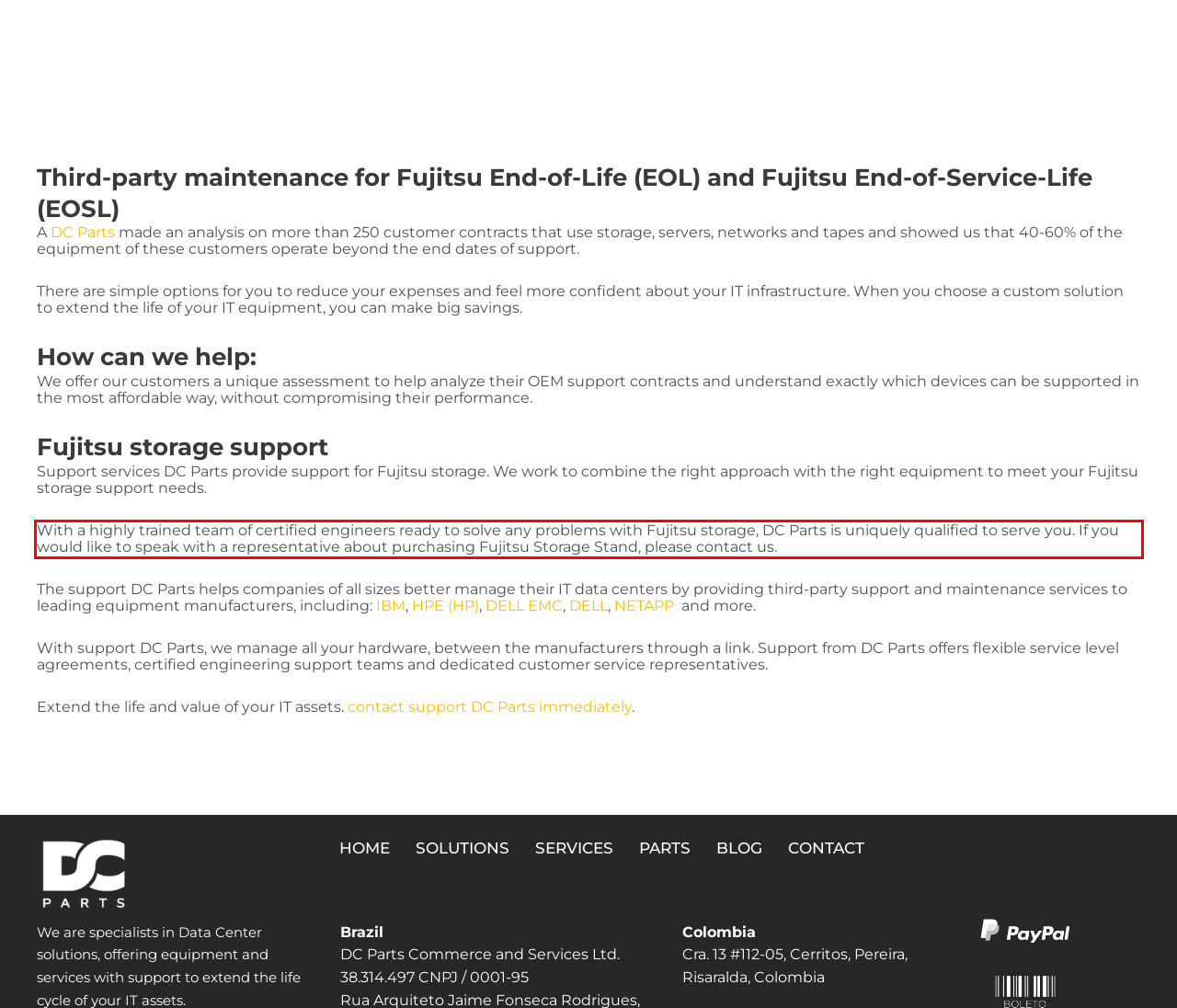Observe the screenshot of the webpage that includes a red rectangle bounding box. Conduct OCR on the content inside this red bounding box and generate the text.

With a highly trained team of certified engineers ready to solve any problems with Fujitsu storage, DC Parts is uniquely qualified to serve you. If you would like to speak with a representative about purchasing Fujitsu Storage Stand, please contact us.